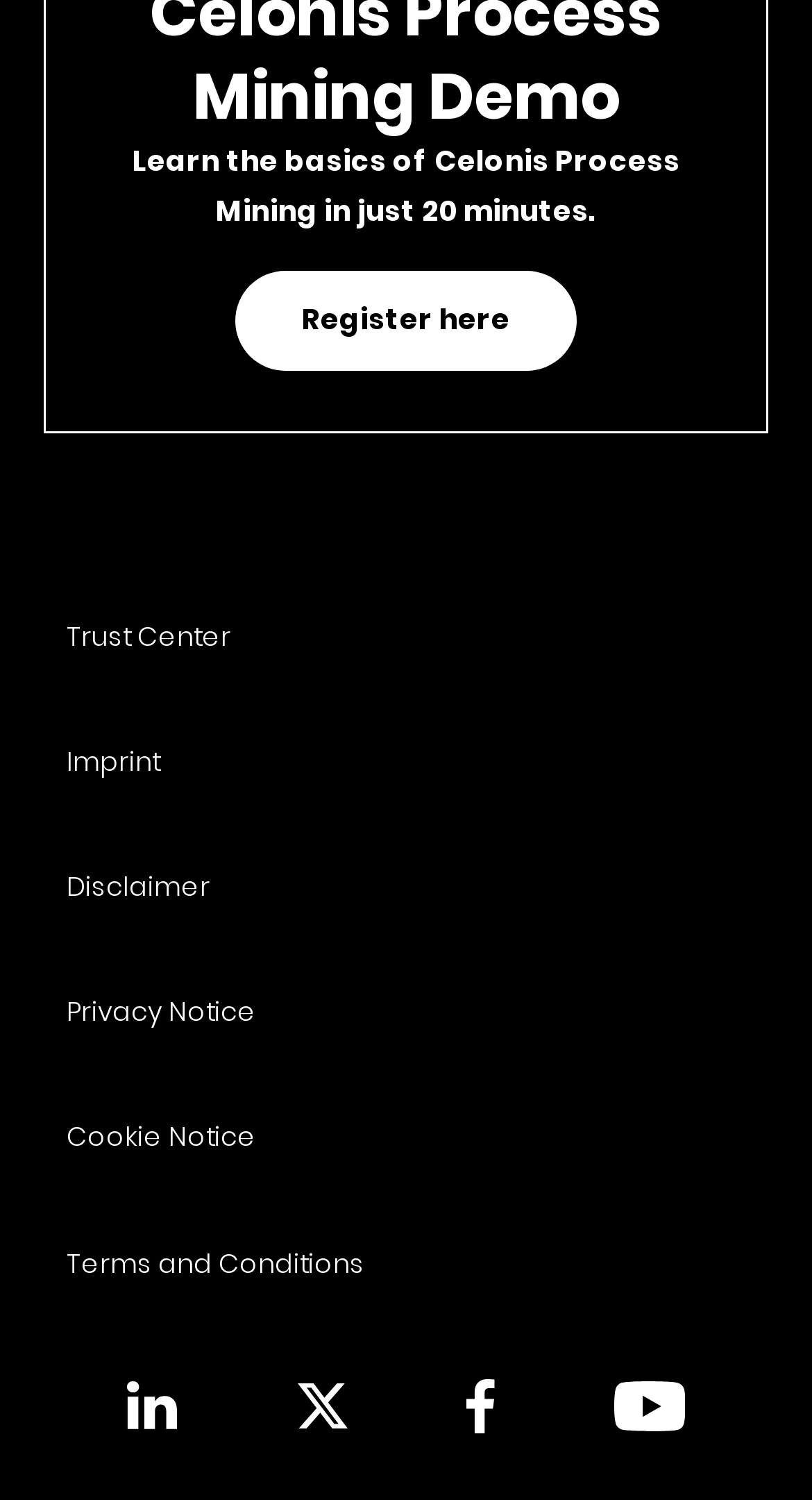Please determine the bounding box coordinates of the section I need to click to accomplish this instruction: "Visit the Trust Center".

[0.082, 0.412, 0.285, 0.436]